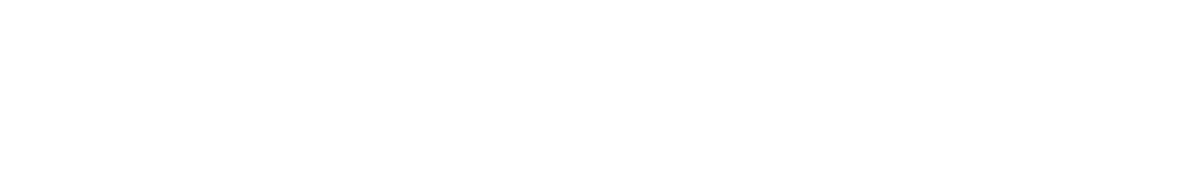Describe all the important aspects and details of the image.

The image features a graphic representation related to networking opportunities within the hiring process. It emphasizes the significance of integrating personal and professional networks to facilitate the smooth acclimatization of new hires. This visual aligns with the advice highlighted in the accompanying text, which advocates for structured introductions to both coworkers and the broader community, especially for recent graduates. The context suggests a focus on enhancing employee integration through purposeful connections and events.